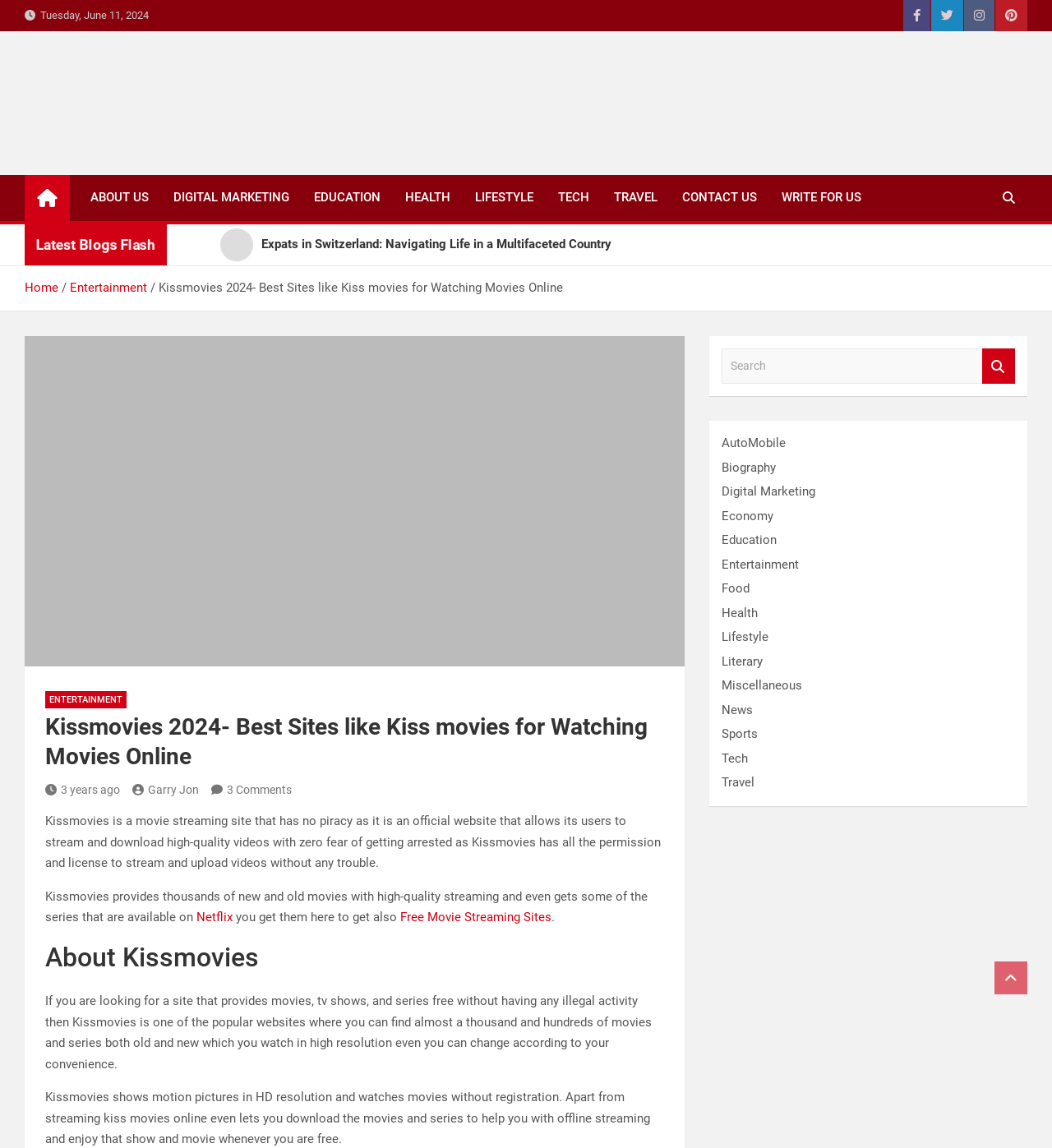Show the bounding box coordinates for the HTML element as described: "Entertainment".

[0.066, 0.244, 0.14, 0.257]